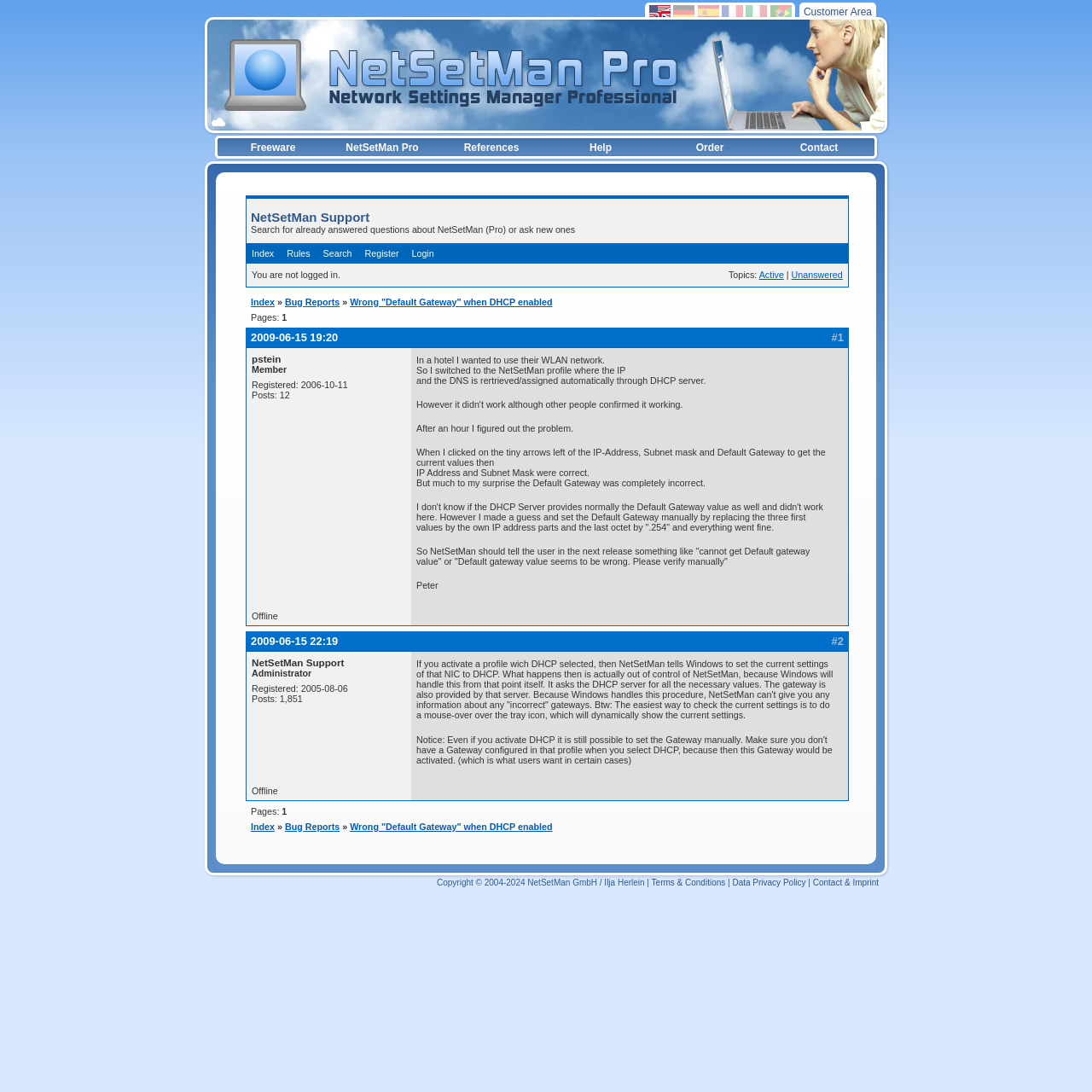Locate the bounding box coordinates of the element that should be clicked to fulfill the instruction: "Search Bulletins".

None